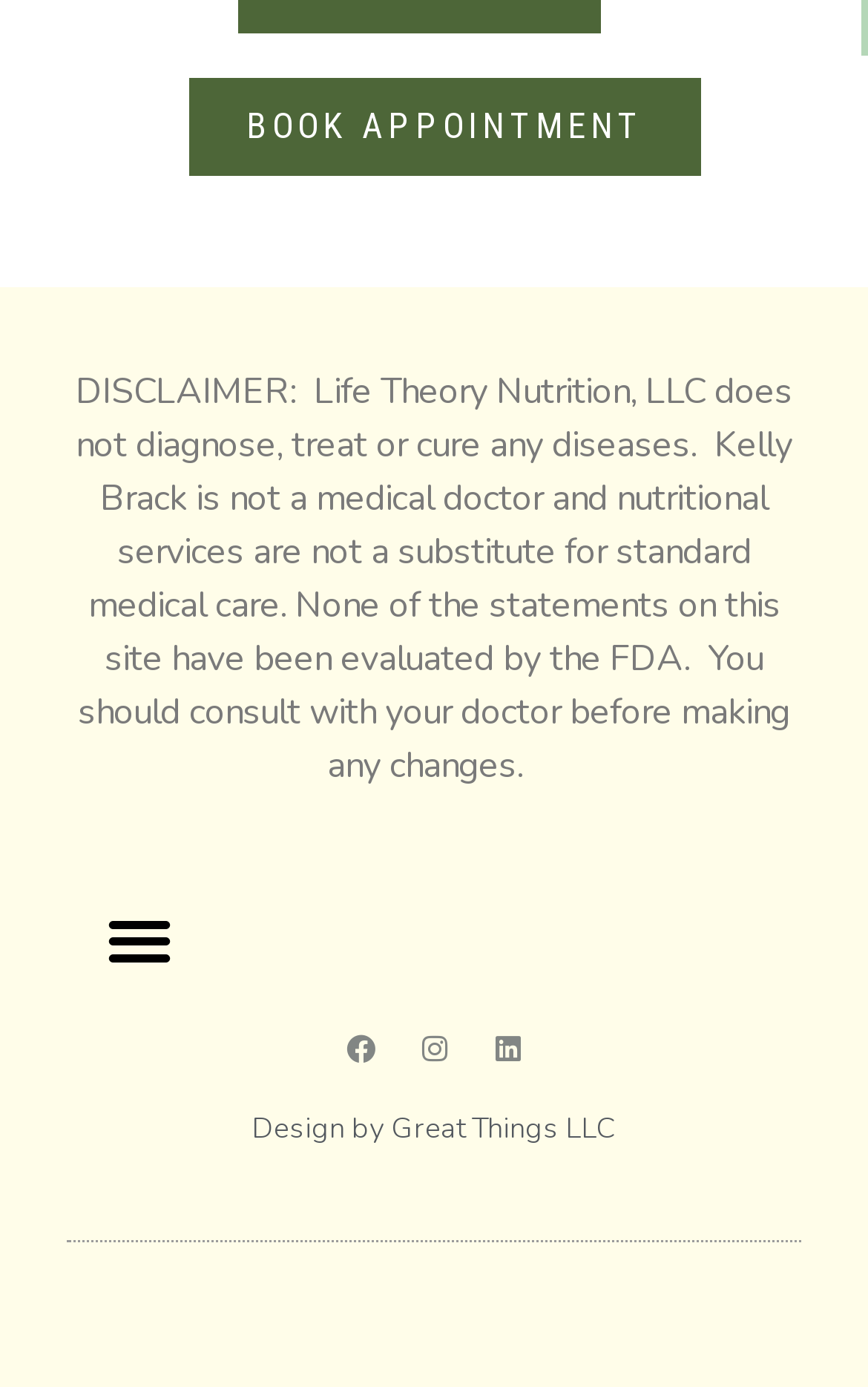What social media platforms are linked?
Use the image to answer the question with a single word or phrase.

Facebook, Instagram, Linkedin